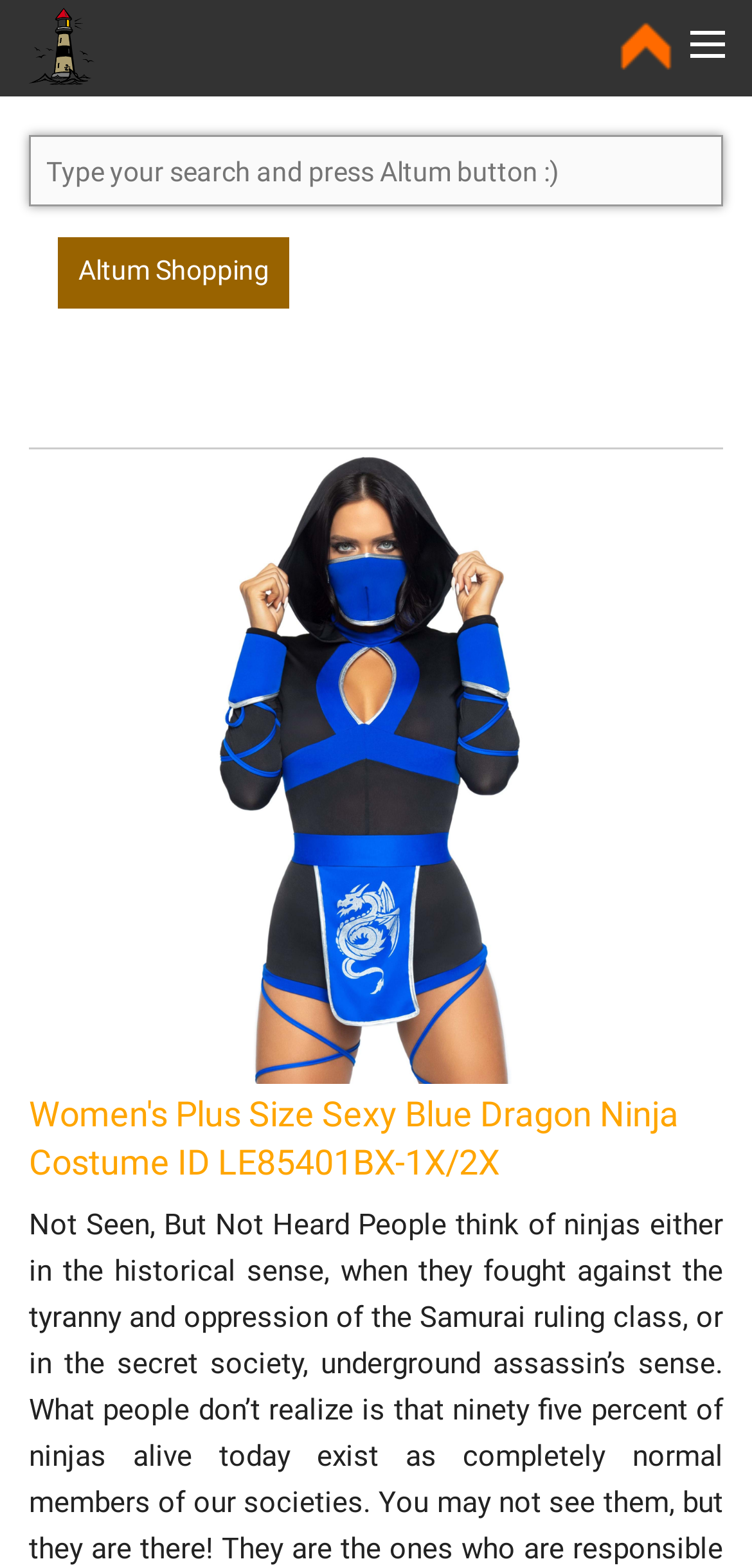Show the bounding box coordinates for the HTML element described as: "Altum Shopping Service".

[0.077, 0.151, 0.385, 0.197]